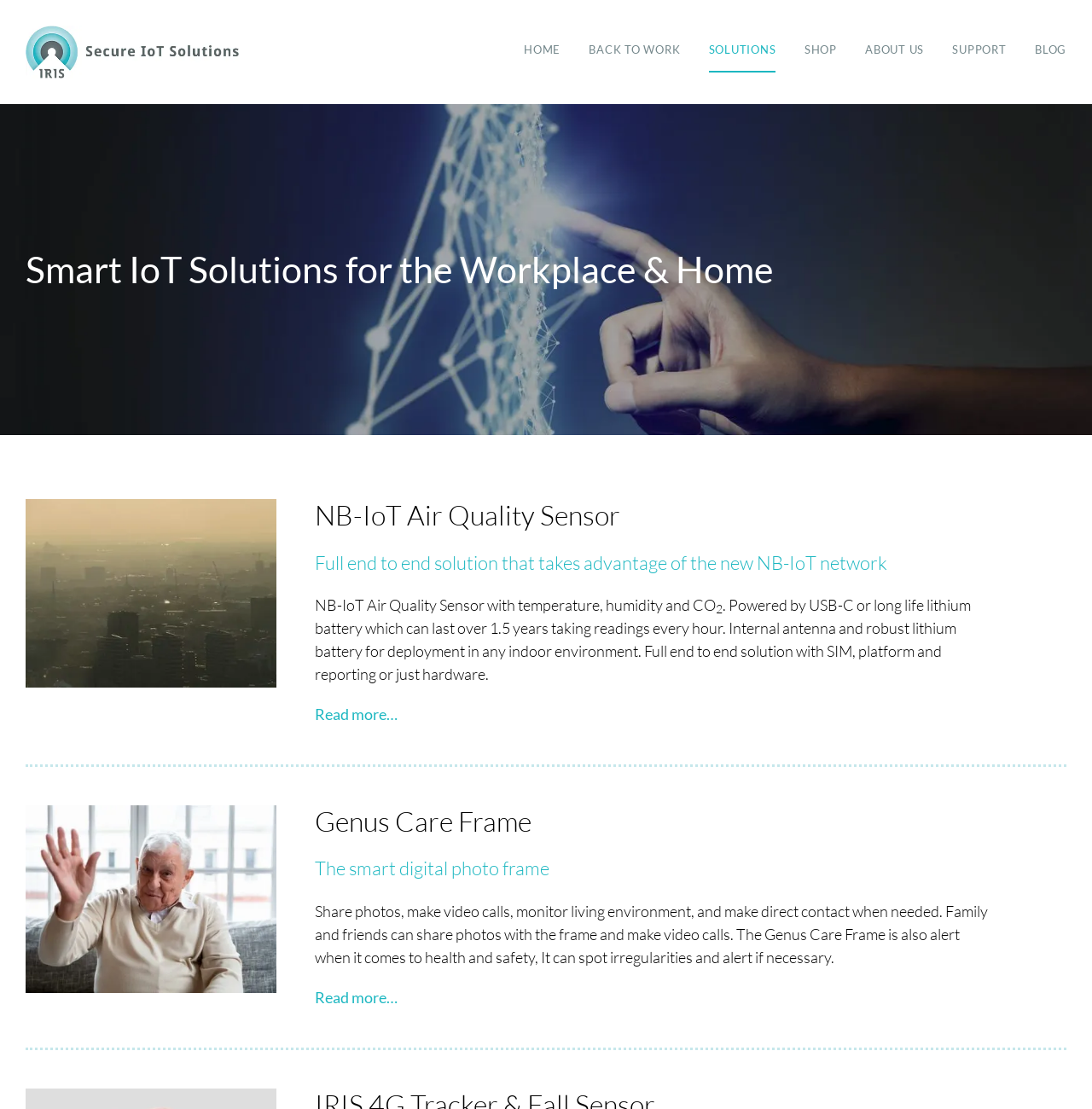What is the name of the IoT logo?
Please provide a detailed answer to the question.

The logo is located at the top left corner of the webpage, and it is an image with a bounding box coordinate of [0.023, 0.023, 0.219, 0.07]. The OCR text of the image is 'IRIS IoT logo'.